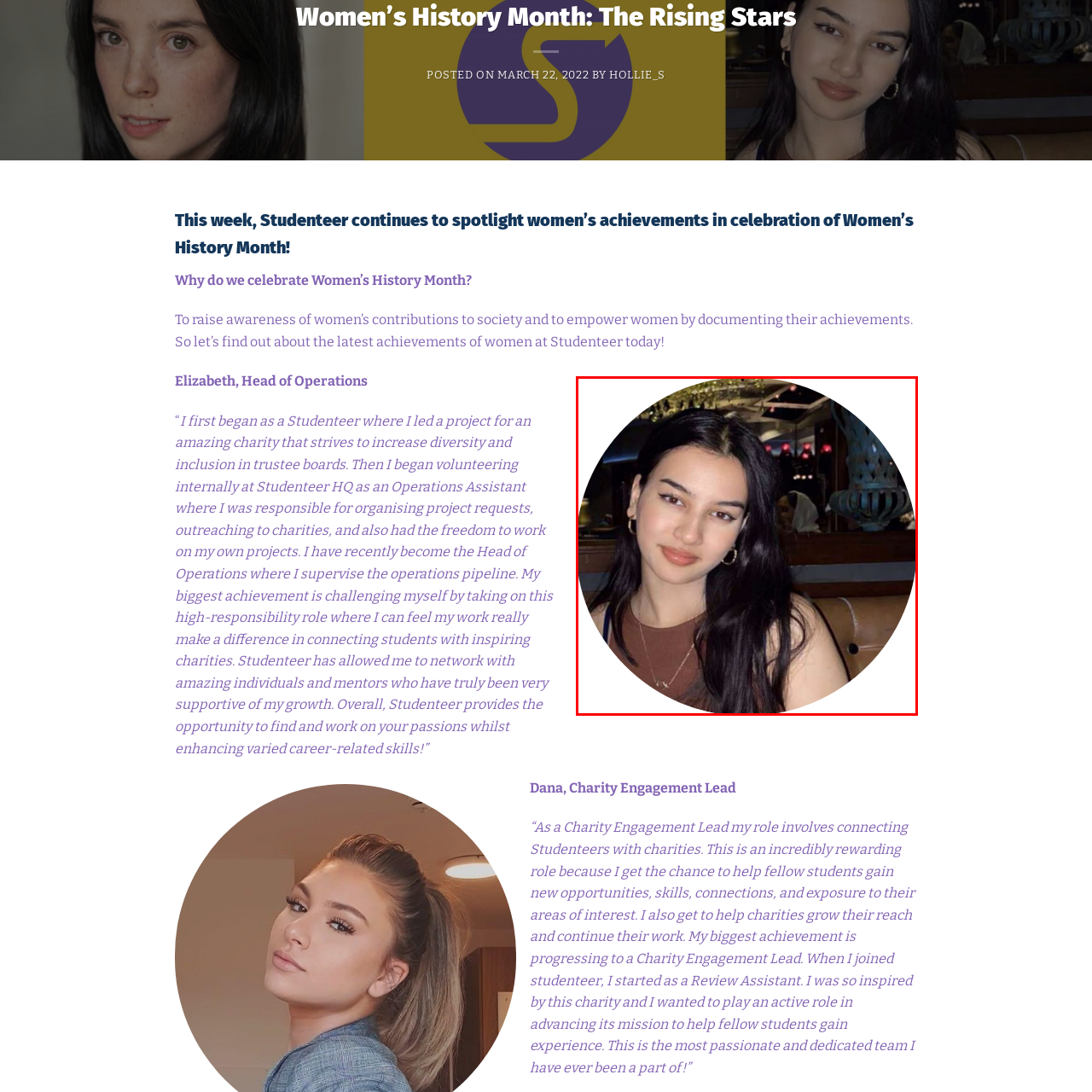Detail the visual elements present in the red-framed section of the image.

The image features a portrait of a young woman with long, dark hair styled in soft waves. She has a warm smile and is wearing a fitted top, accompanied by hoop earrings that add a touch of elegance. The setting appears to be a lively indoor space with decorative lighting and a cozy atmosphere, indicated by the blurred background elements like soft lighting and intricate designs. This image contributes to a broader narrative celebrating women's achievements, aligning with the theme of Women's History Month.